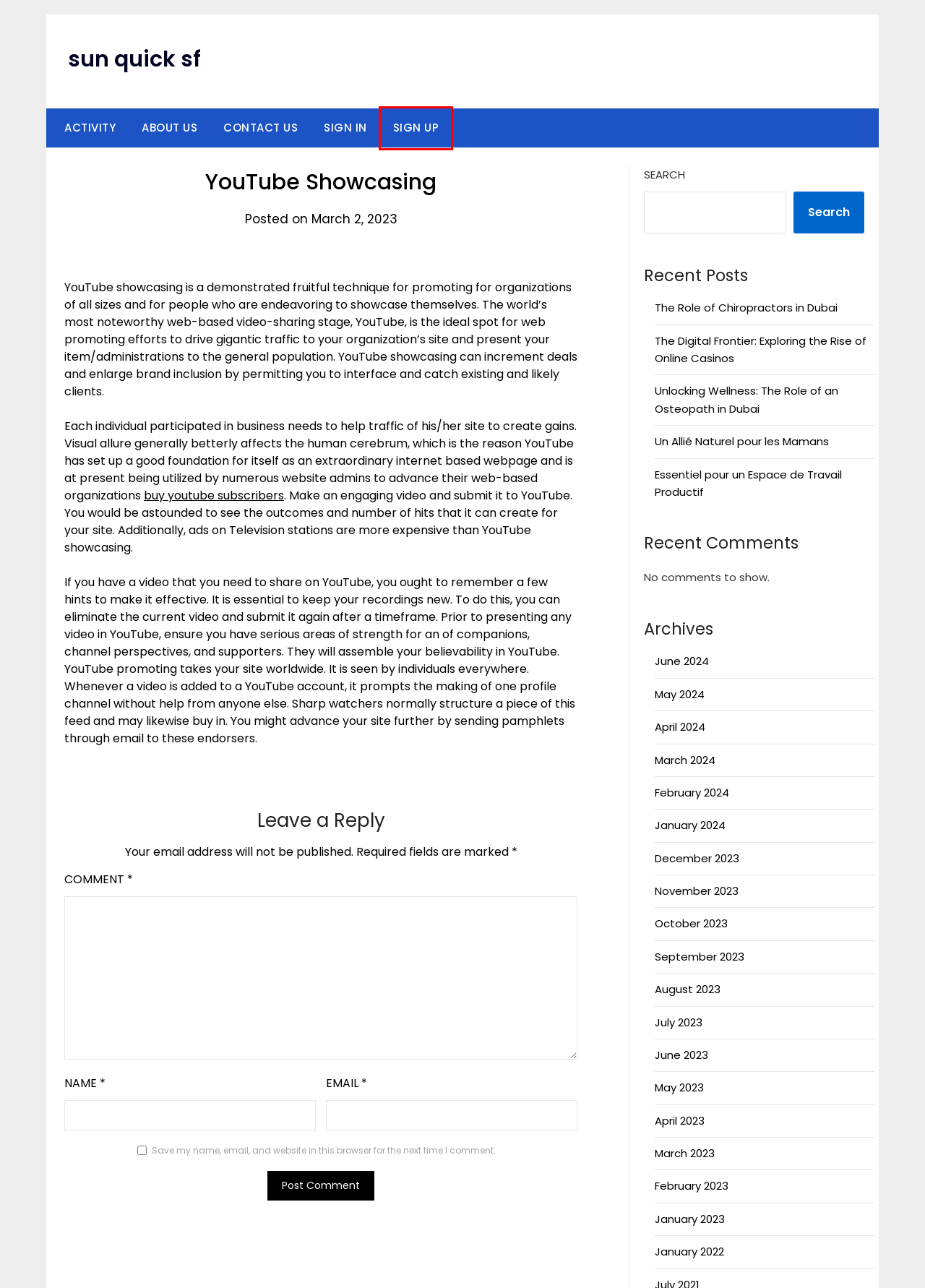Look at the screenshot of a webpage, where a red bounding box highlights an element. Select the best description that matches the new webpage after clicking the highlighted element. Here are the candidates:
A. Unlocking Wellness: The Role of an Osteopath in Dubai
B. CONTACT US - sun quick sf
C. The Role of Chiropractors in Dubai
D. SIGN UP - sun quick sf
E. SIGN IN - sun quick sf
F. ACTIVITY - sun quick sf
G. Essentiel pour un Espace de Travail Productif
H. The Digital Frontier: Exploring the Rise of Online Casinos

D